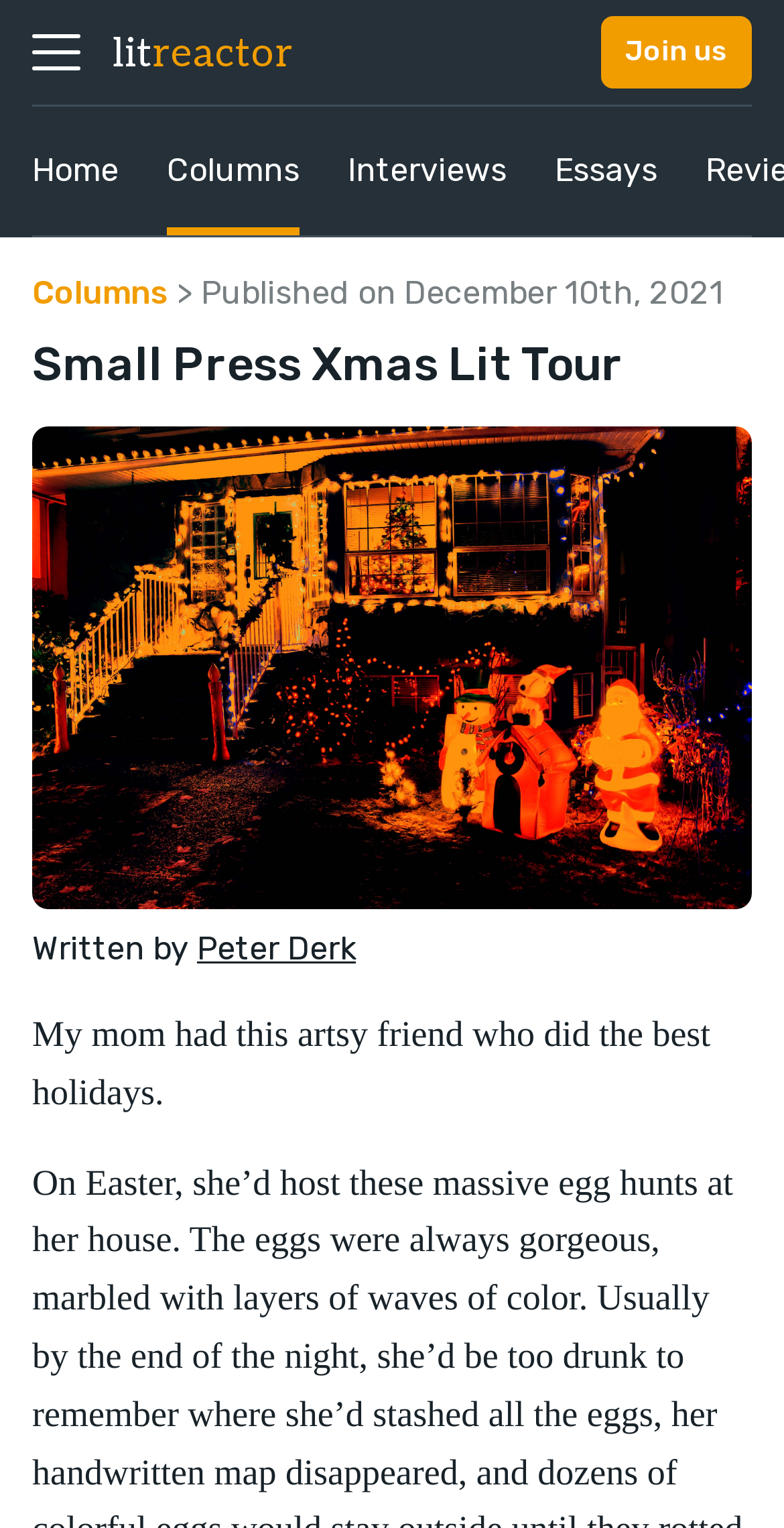When was the article published? Refer to the image and provide a one-word or short phrase answer.

December 10th, 2021